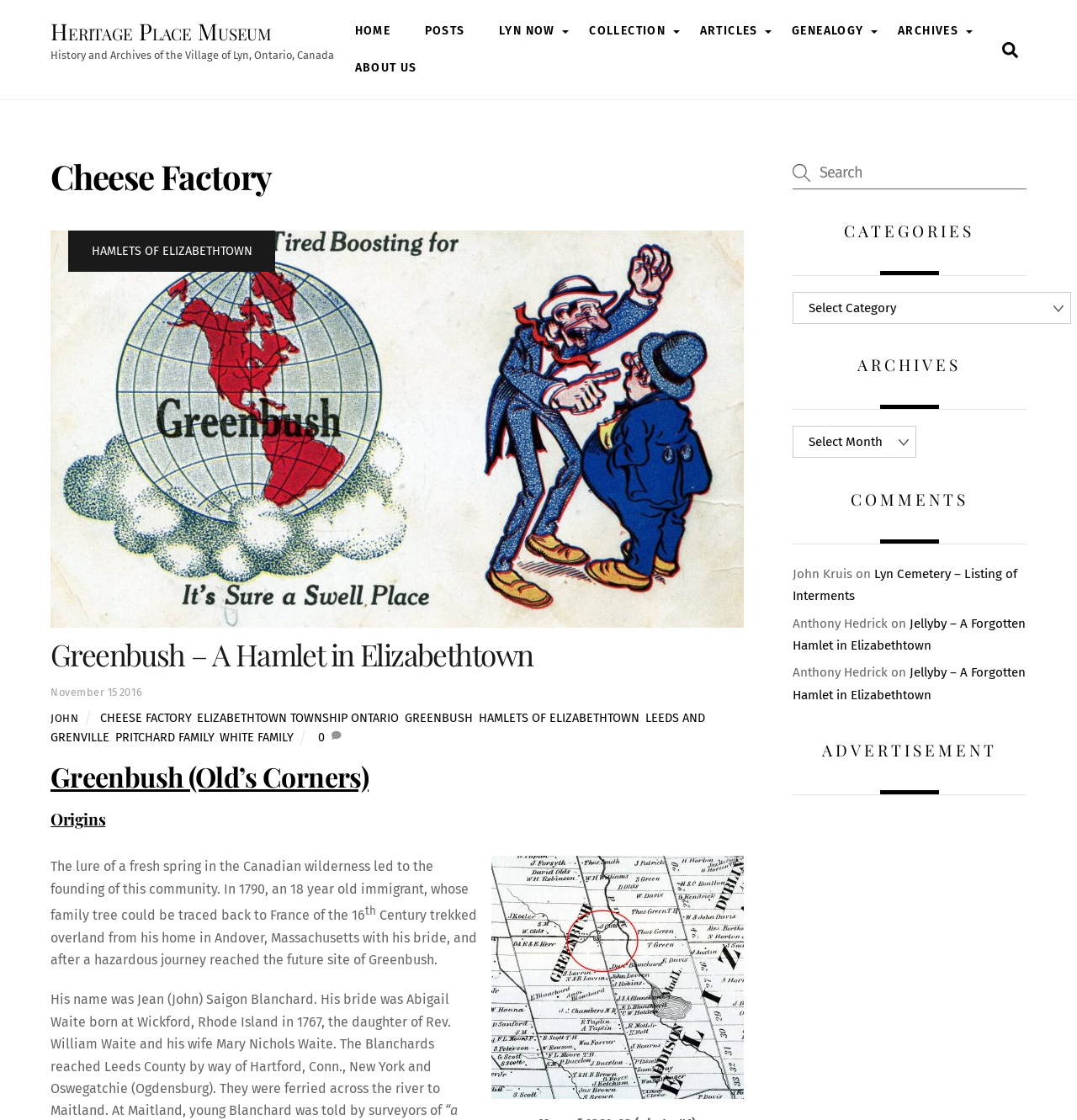Offer a thorough description of the webpage.

The webpage is about the Heritage Place Museum, specifically the Cheese Factory, with a focus on the history and archives of the Village of Lyn, Ontario, Canada. 

At the top of the page, there is a link to the Heritage Place Museum, followed by a brief description of the museum's history and archives. To the right of this, there is a search bar with a magnifying glass icon. 

Below this, there is a navigation menu with links to various sections of the website, including HOME, POSTS, LYN NOW, COLLECTION, ARTICLES, GENEALOGY, ARCHIVES, and ABOUT US. 

The main content of the page is divided into two columns. The left column features a heading "Cheese Factory" with a figure below it, which appears to be an image related to the cheese factory. There are several links and headings within this section, including "Greenbush – A Hamlet in Elizabethtown", "Origins", and "Greenbush (Old’s Corners)". 

The right column has several sections, including a search bar, categories, archives, comments, and an advertisement. The categories and archives sections have dropdown menus, while the comments section features a list of comments from users, including links to other articles. 

At the very bottom of the page, there is a link to "Back To Top".